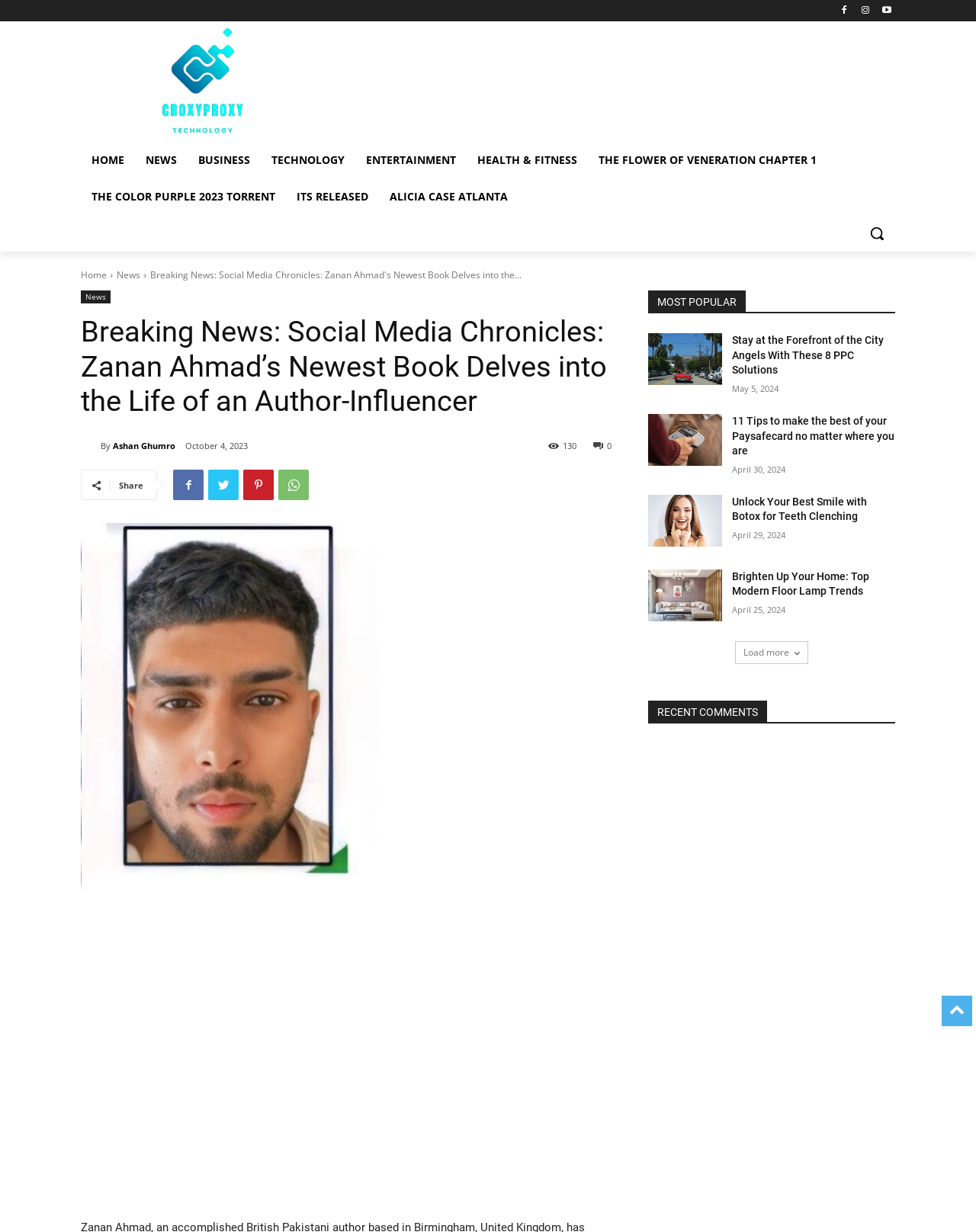Please identify the bounding box coordinates of the area that needs to be clicked to follow this instruction: "Load more articles".

[0.753, 0.52, 0.828, 0.539]